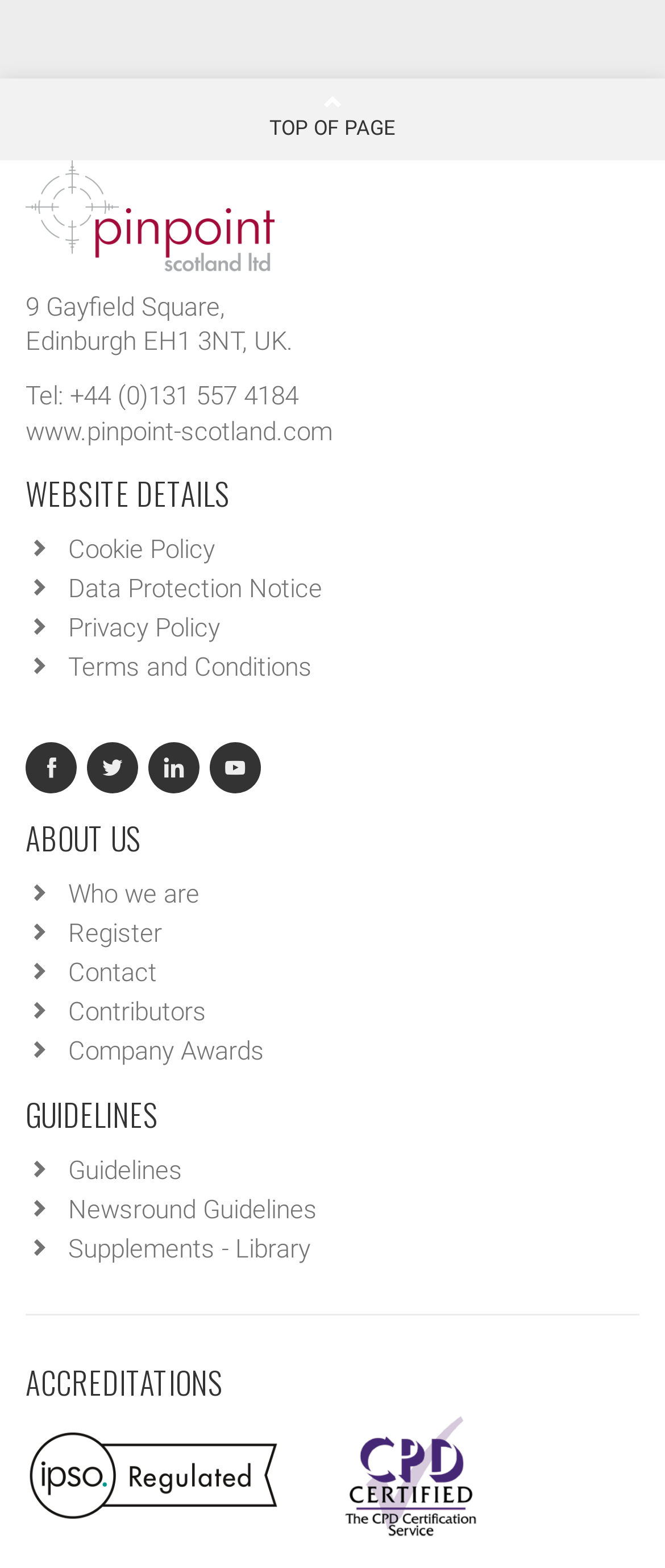Identify the bounding box coordinates of the clickable region required to complete the instruction: "Learn about who we are". The coordinates should be given as four float numbers within the range of 0 and 1, i.e., [left, top, right, bottom].

[0.103, 0.561, 0.3, 0.58]